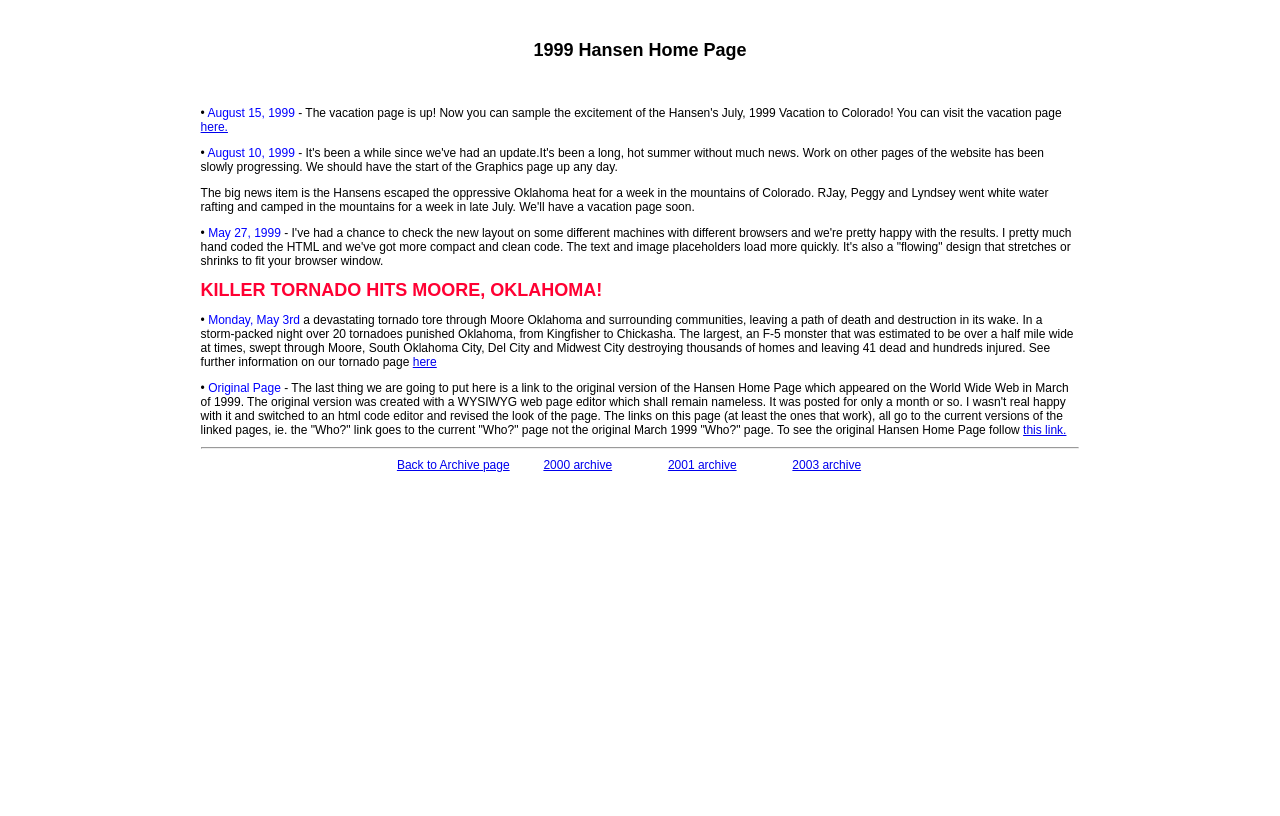Create a detailed narrative describing the layout and content of the webpage.

The webpage is titled "1999 Archive" and has a heading "1999 Hansen Home Page" at the top. Below the heading, there is a table with three rows. The first row is empty. The second row contains a cell with a long paragraph of text, which describes the updates and events of 1999, including a vacation to Colorado, a tornado that hit Moore, Oklahoma, and the creation of the website. The text also includes links to other pages, such as a vacation page and a tornado page. 

To the right of the paragraph, there is a bullet point list with three items, each with a link. The first item is about the vacation page, the second item is about the tornado, and the third item is about the original version of the Hansen Home Page. 

The third row of the table contains a cell with a horizontal separator and a table with four cells, each containing a link to an archive page for a different year (2000, 2001, 2003, and back to the archive page).